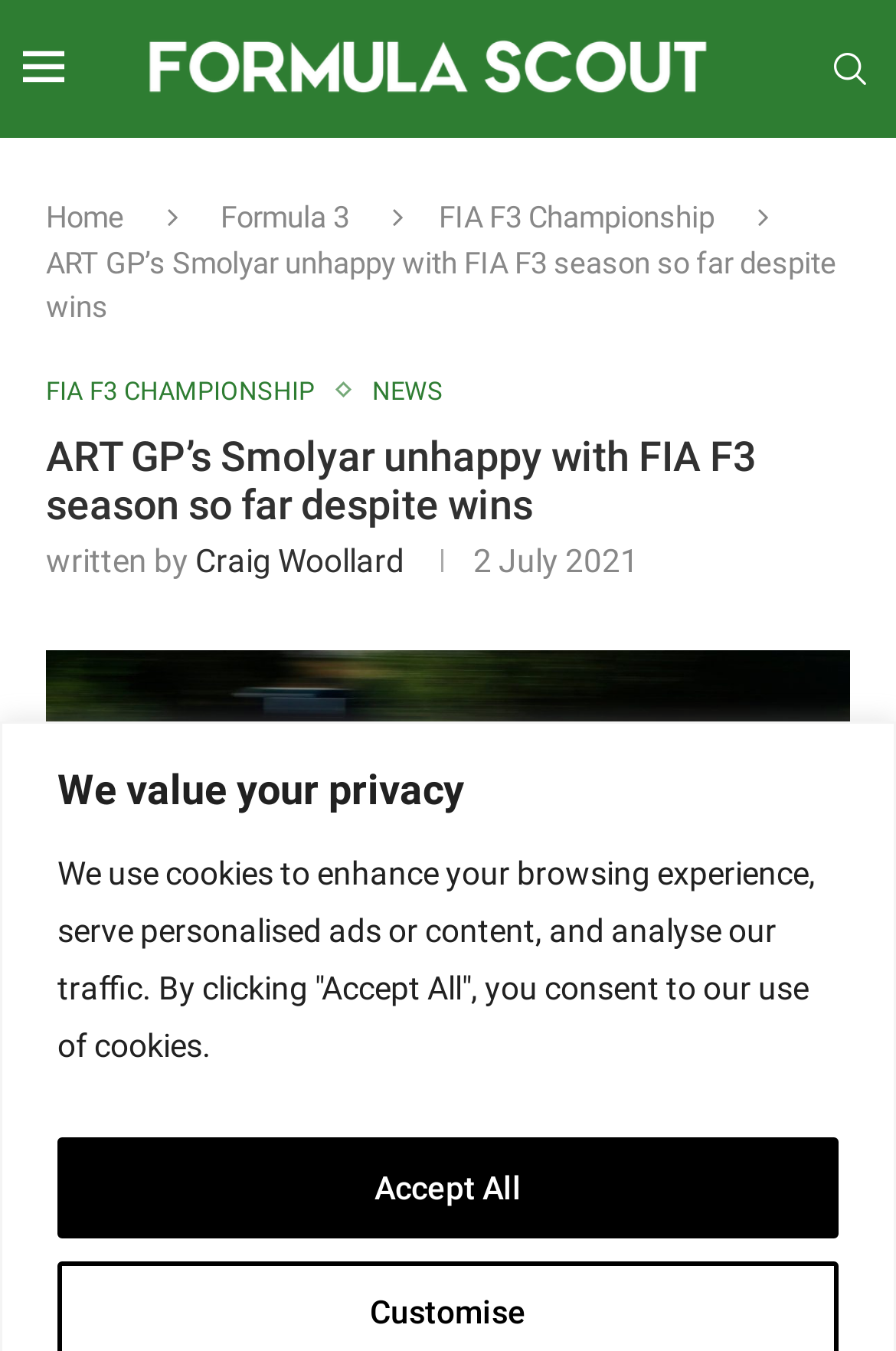How many images are on the webpage?
Please provide a comprehensive and detailed answer to the question.

I found the answer by counting the number of image elements on the webpage, which are the Formula Scout logo, the image described by 'caption-attachment-80617', and the image with no description.